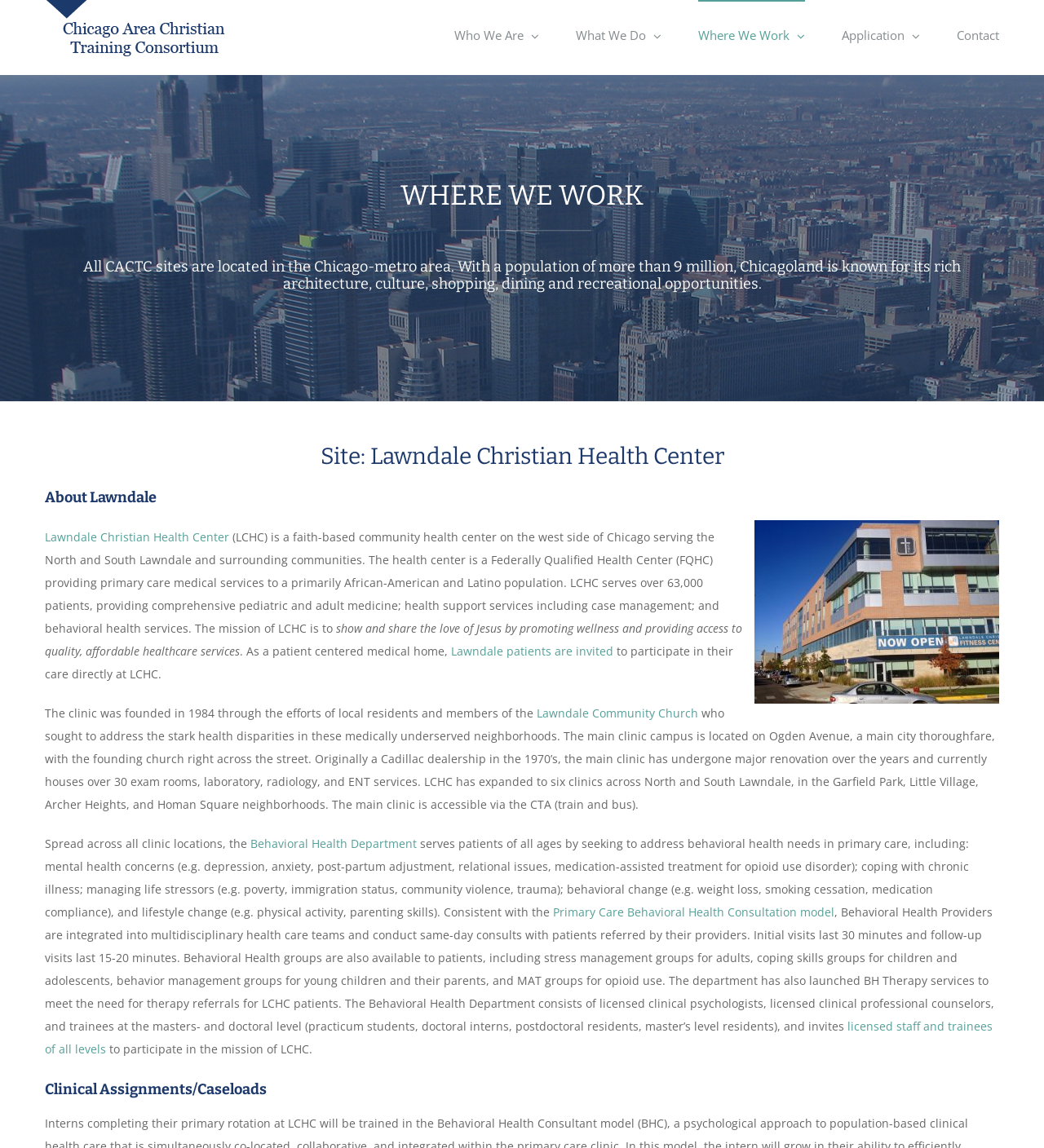Identify the bounding box coordinates for the UI element described by the following text: "Go to Top". Provide the coordinates as four float numbers between 0 and 1, in the format [left, top, right, bottom].

[0.904, 0.884, 0.941, 0.909]